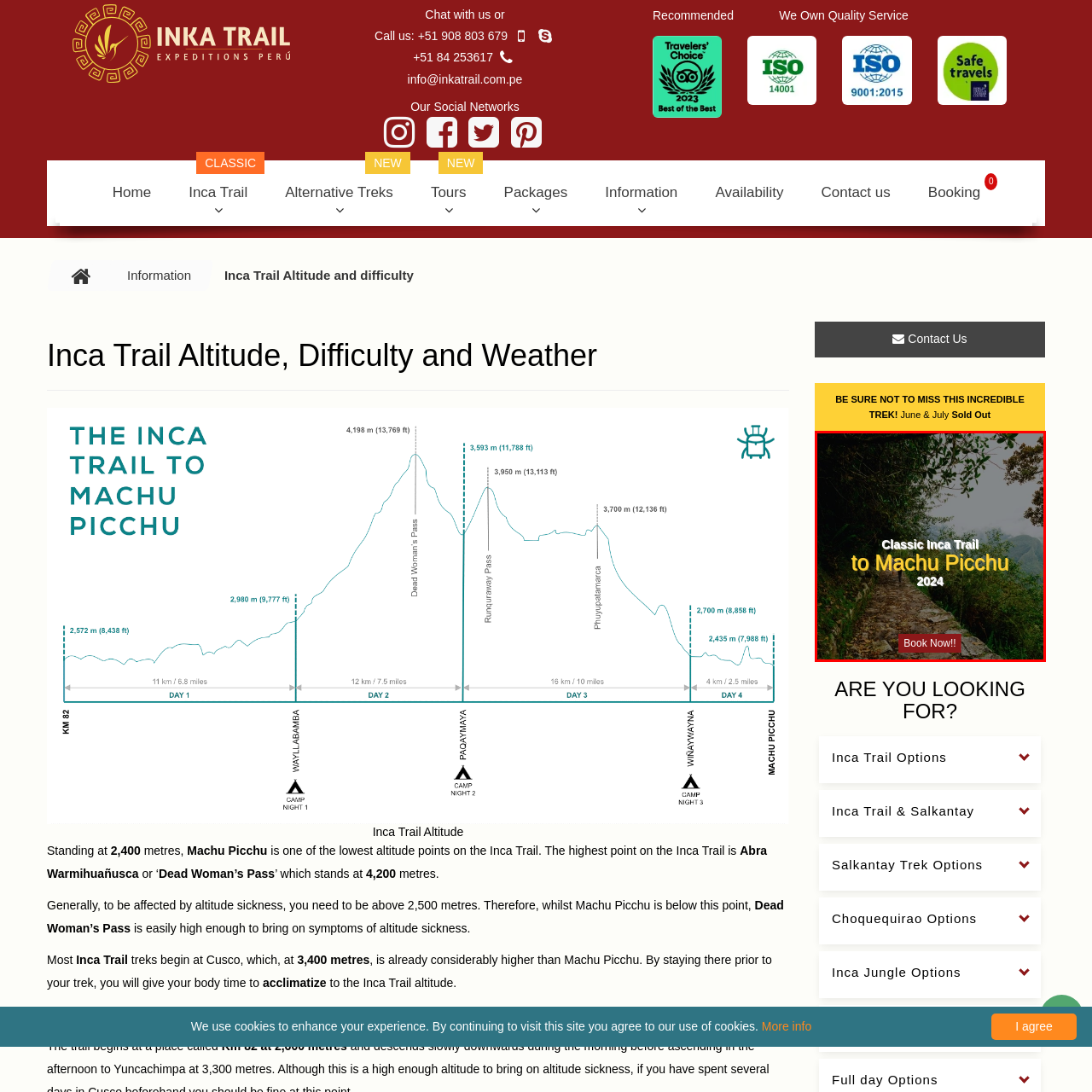What is the purpose of the button?
Inspect the image enclosed by the red bounding box and respond with as much detail as possible.

The answer can be obtained by reading the caption which states that the button invites users to 'Book Now!!' which implies that the purpose of the button is to book the Classic Inca Trail.